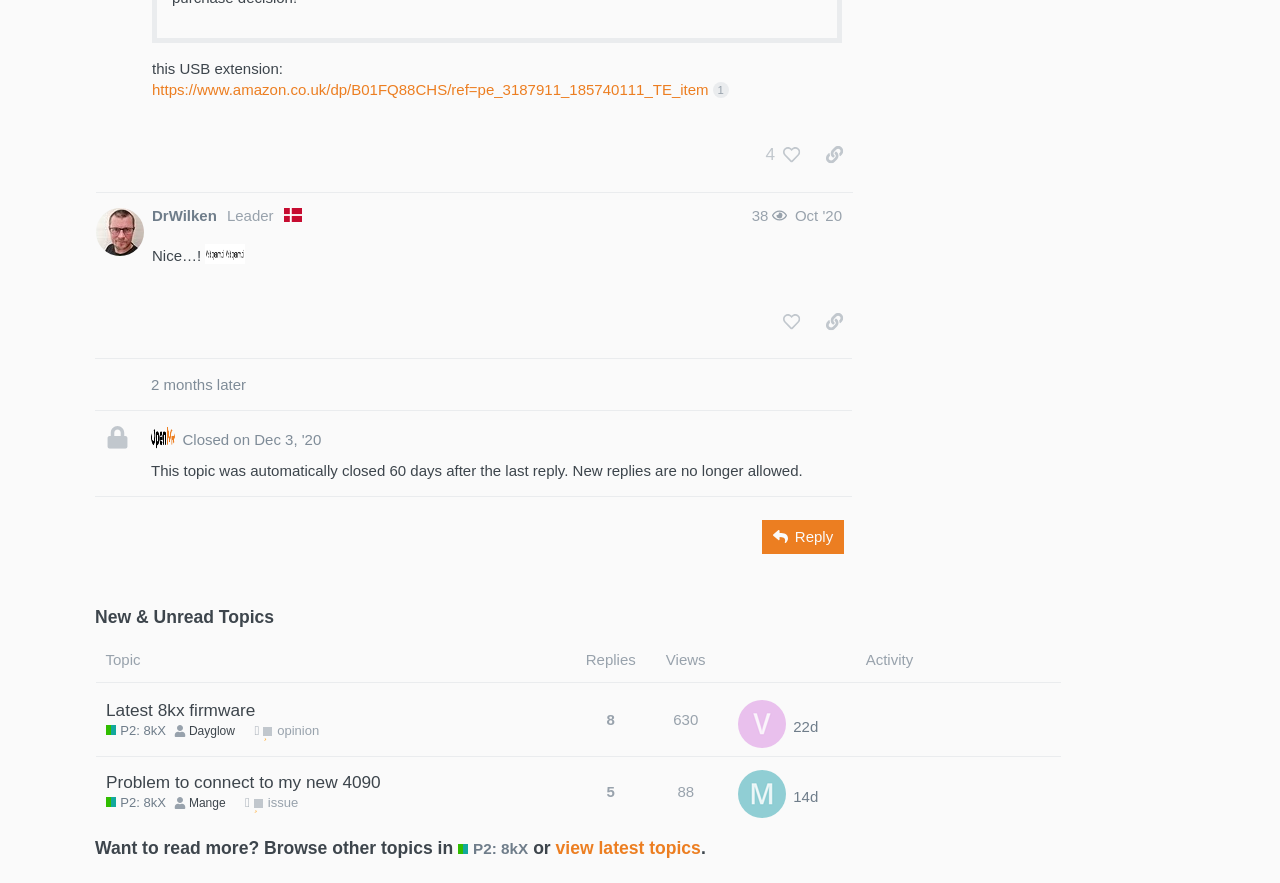Please identify the bounding box coordinates of the element I need to click to follow this instruction: "View the latest topics".

[0.434, 0.949, 0.548, 0.972]